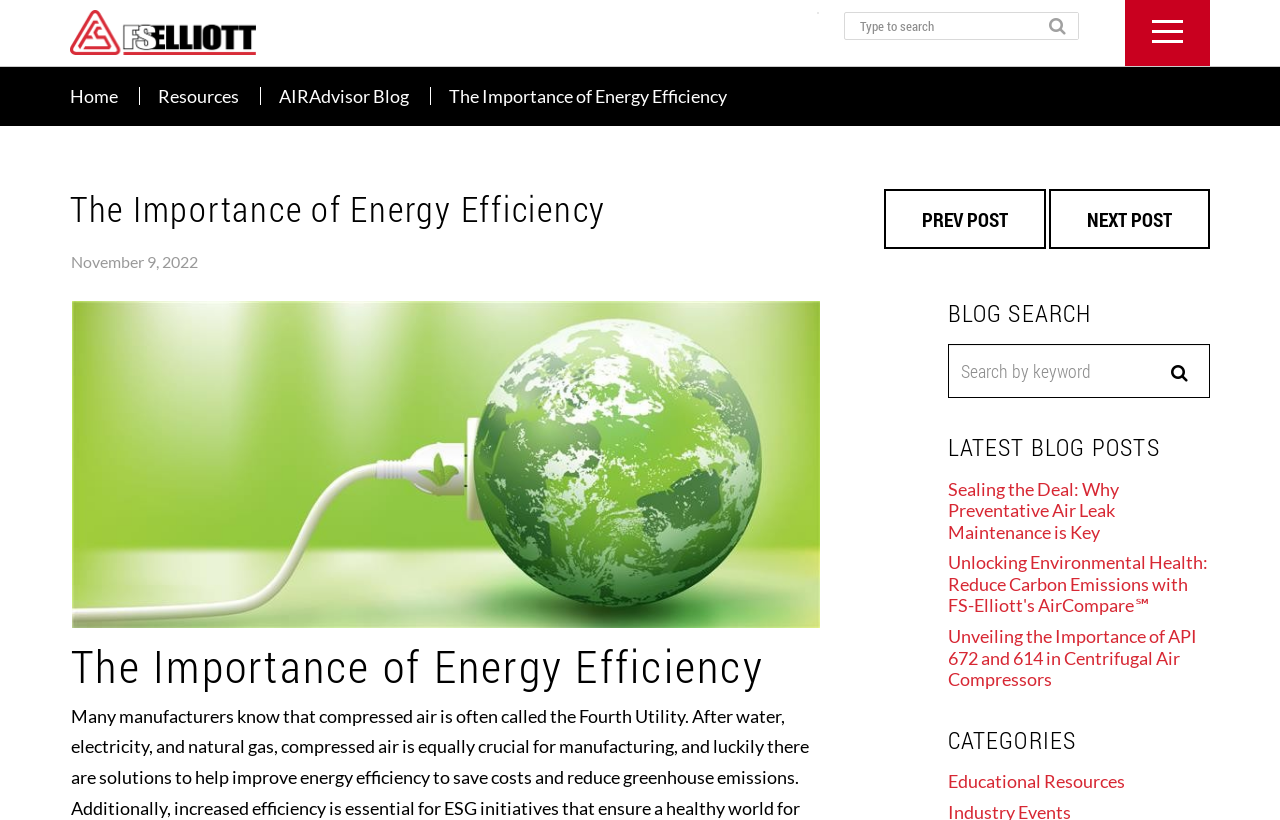Please specify the coordinates of the bounding box for the element that should be clicked to carry out this instruction: "View resources". The coordinates must be four float numbers between 0 and 1, formatted as [left, top, right, bottom].

[0.123, 0.104, 0.187, 0.131]